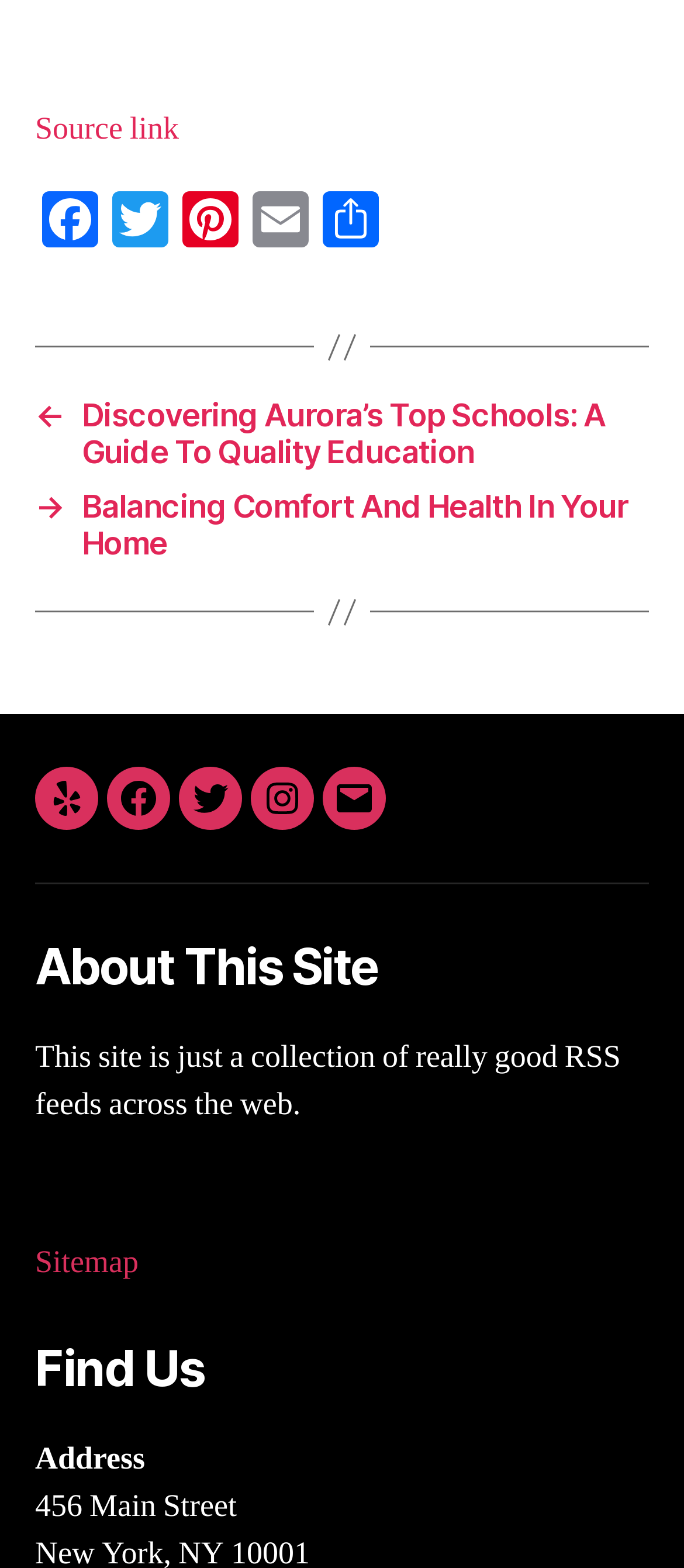What is the last link in the 'Post' navigation section?
Refer to the screenshot and respond with a concise word or phrase.

Balancing Comfort And Health In Your Home